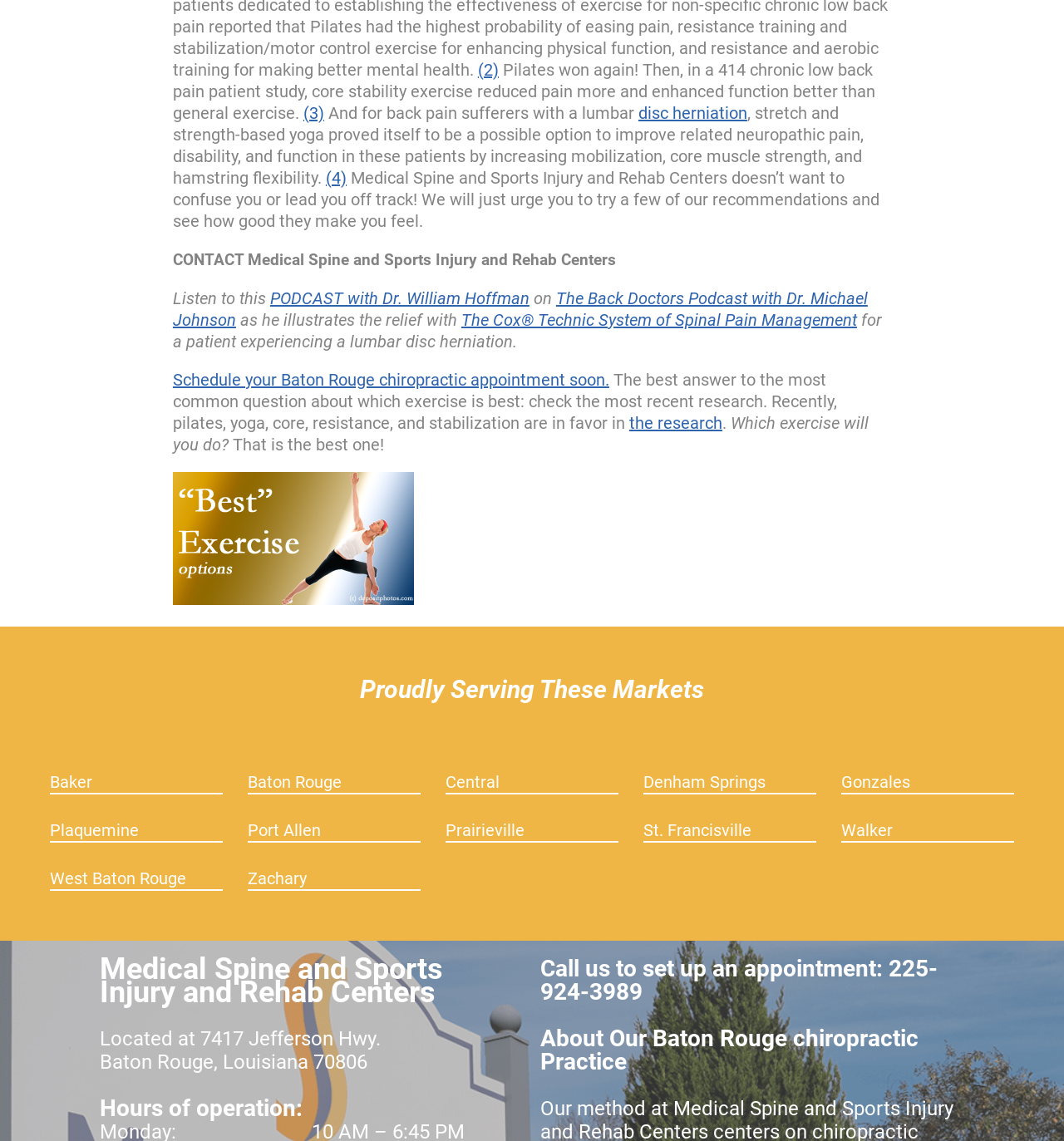Use a single word or phrase to answer the following:
What is the phone number to set up an appointment?

225-924-3989